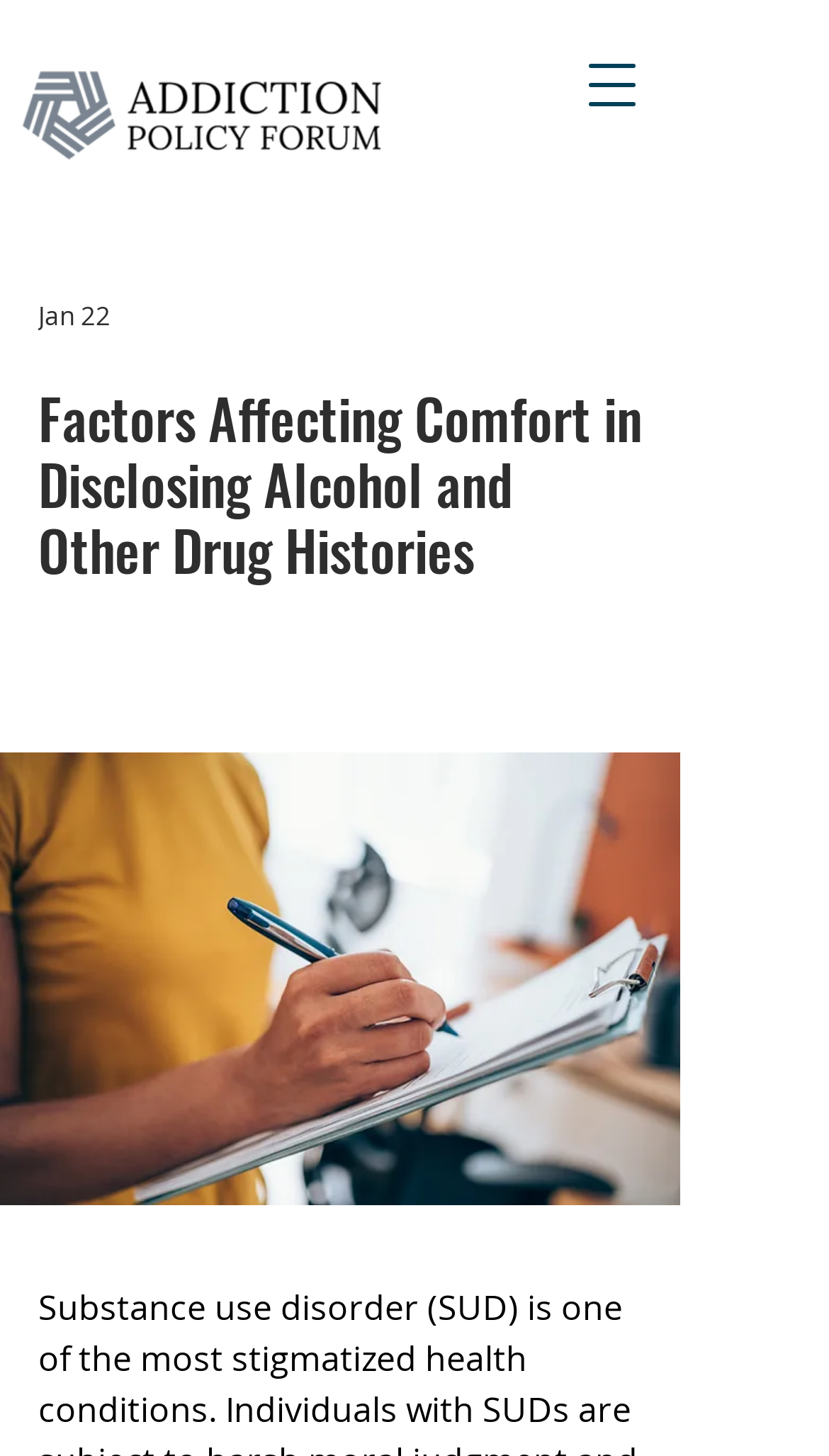Identify the bounding box for the UI element that is described as follows: "aria-label="Open navigation menu"".

[0.679, 0.023, 0.795, 0.093]